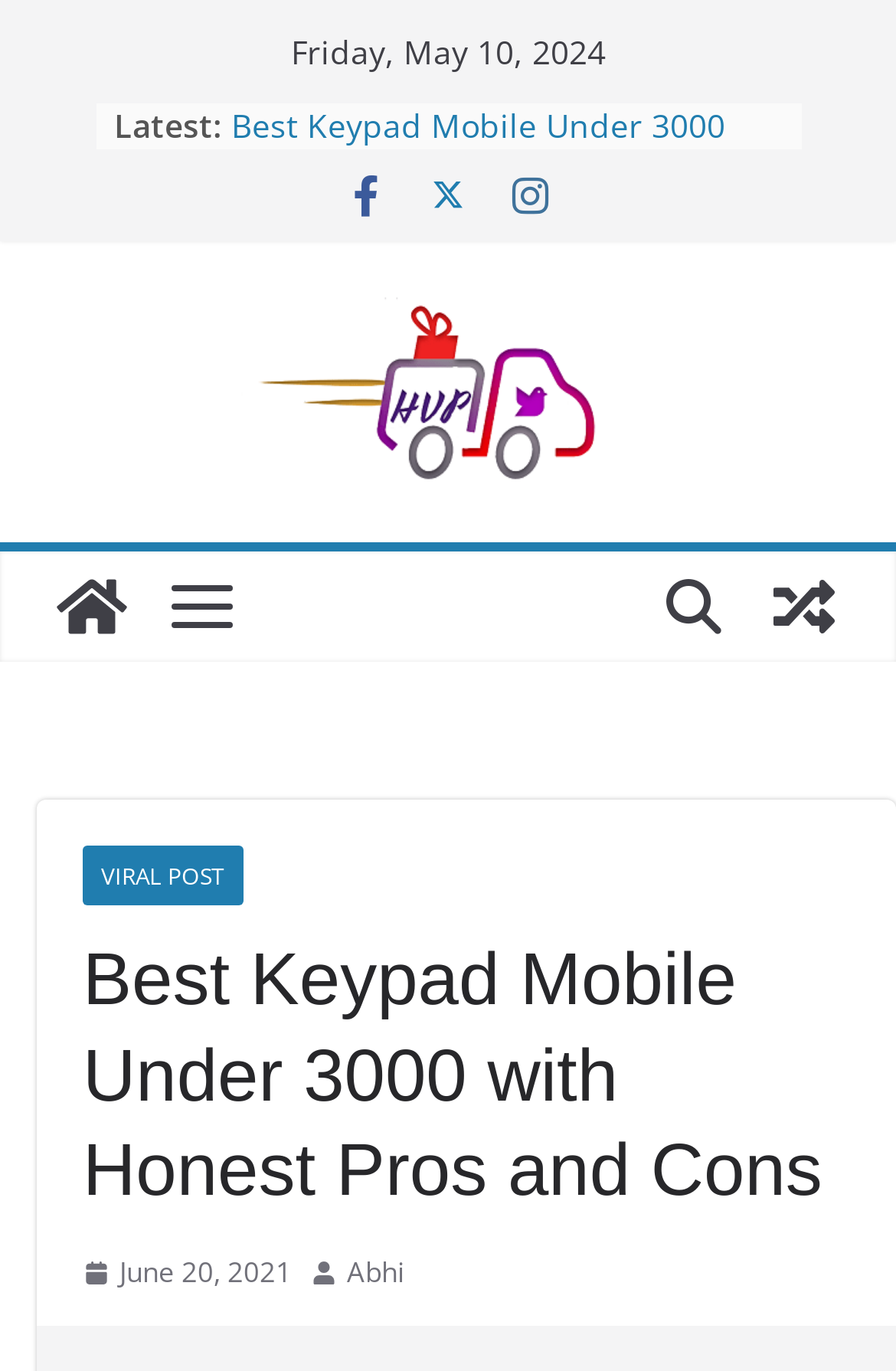What is the date of the latest article?
Based on the image content, provide your answer in one word or a short phrase.

Friday, May 10, 2024